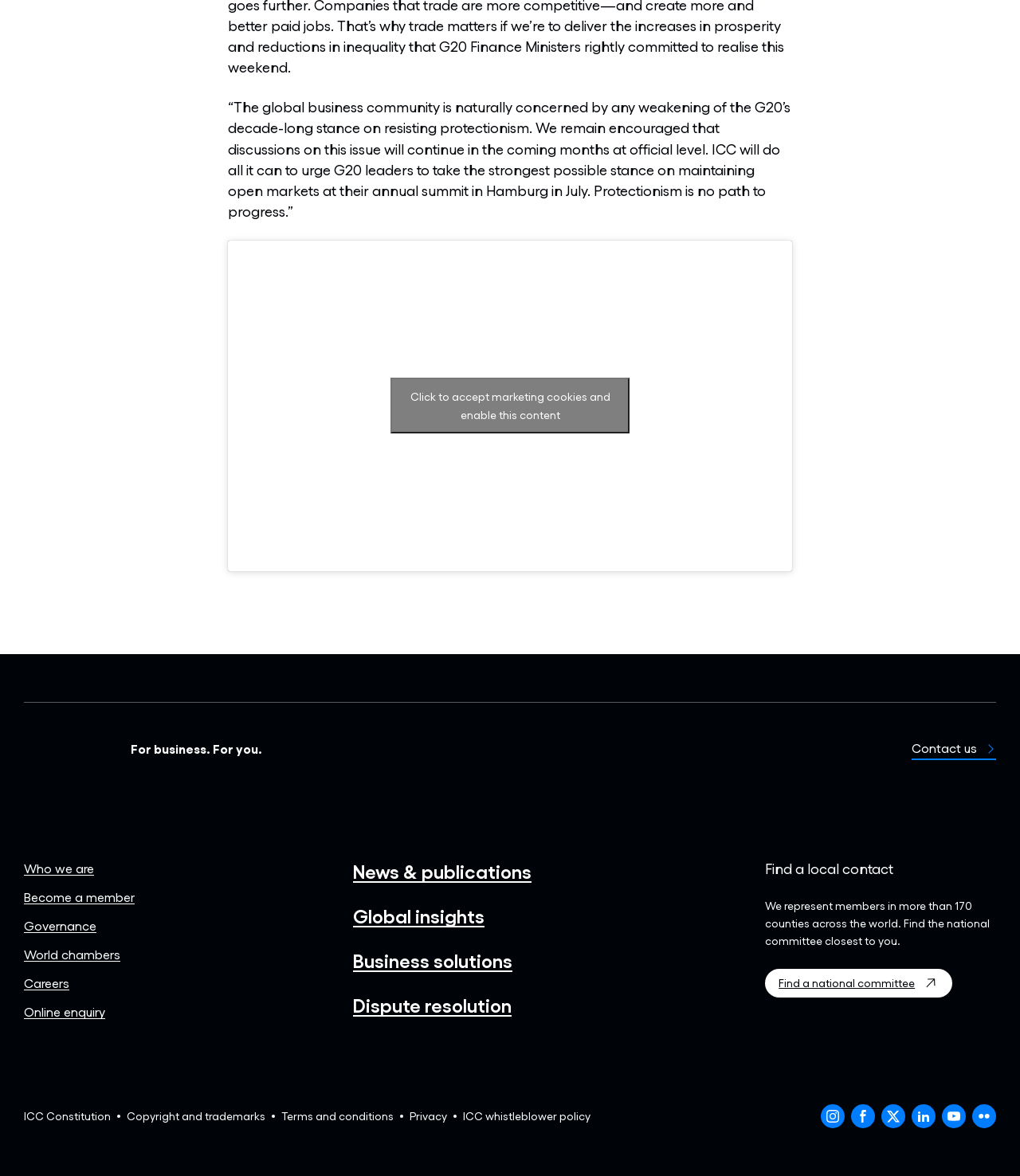What type of organization is represented on the webpage?
Answer the question with a single word or phrase derived from the image.

Chamber of commerce